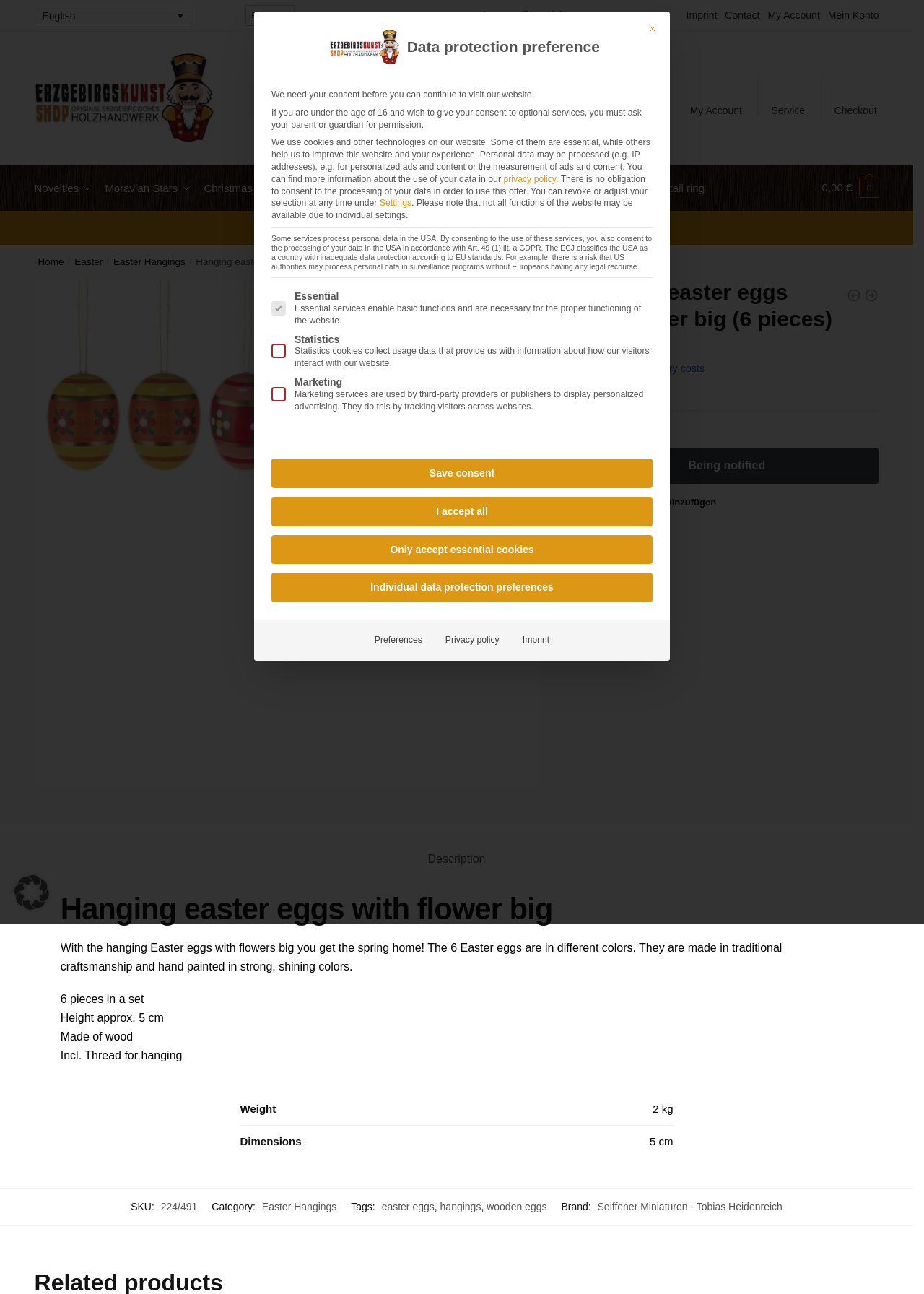Offer a detailed account of what is visible on the webpage.

This webpage appears to be an e-commerce website, specifically a product page for Easter-themed decorations. At the top of the page, there are several links to different sections of the website, including "English", "Imprint", "Contact", "My Account", and "Mein Konto". Below these links, there is a search bar and a button to search for products.

The main content of the page is focused on a specific product, "Hanging Easter eggs with flowers big (6 pieces)". There is a link to this product at the top of the page, and a more detailed description of the product is located near the bottom of the page. The product description is accompanied by several links to related products, such as "Easter Hangings" and "wooden eggs".

On the left side of the page, there is a menu with links to different categories of products, including "Novelties", "Moravian Stars", "Christmas", "Easter", and "All-Seasons articles". Below this menu, there are links to "Accessoires", "Bargains", and "Specialist retail ring".

At the bottom of the page, there is a section with several buttons, including "Being notified", "Add to wishlist", and "Description". There is also a link to "delivery costs" and a button to close a modal window.

The modal window, titled "Data protection preference", contains a lengthy paragraph of text explaining the website's use of cookies and data protection policies. There are several buttons and checkboxes within this modal window, allowing users to customize their data protection preferences.

Overall, the webpage is focused on presenting a specific product and providing easy access to related products and categories, while also providing information about the website's policies and functionality.